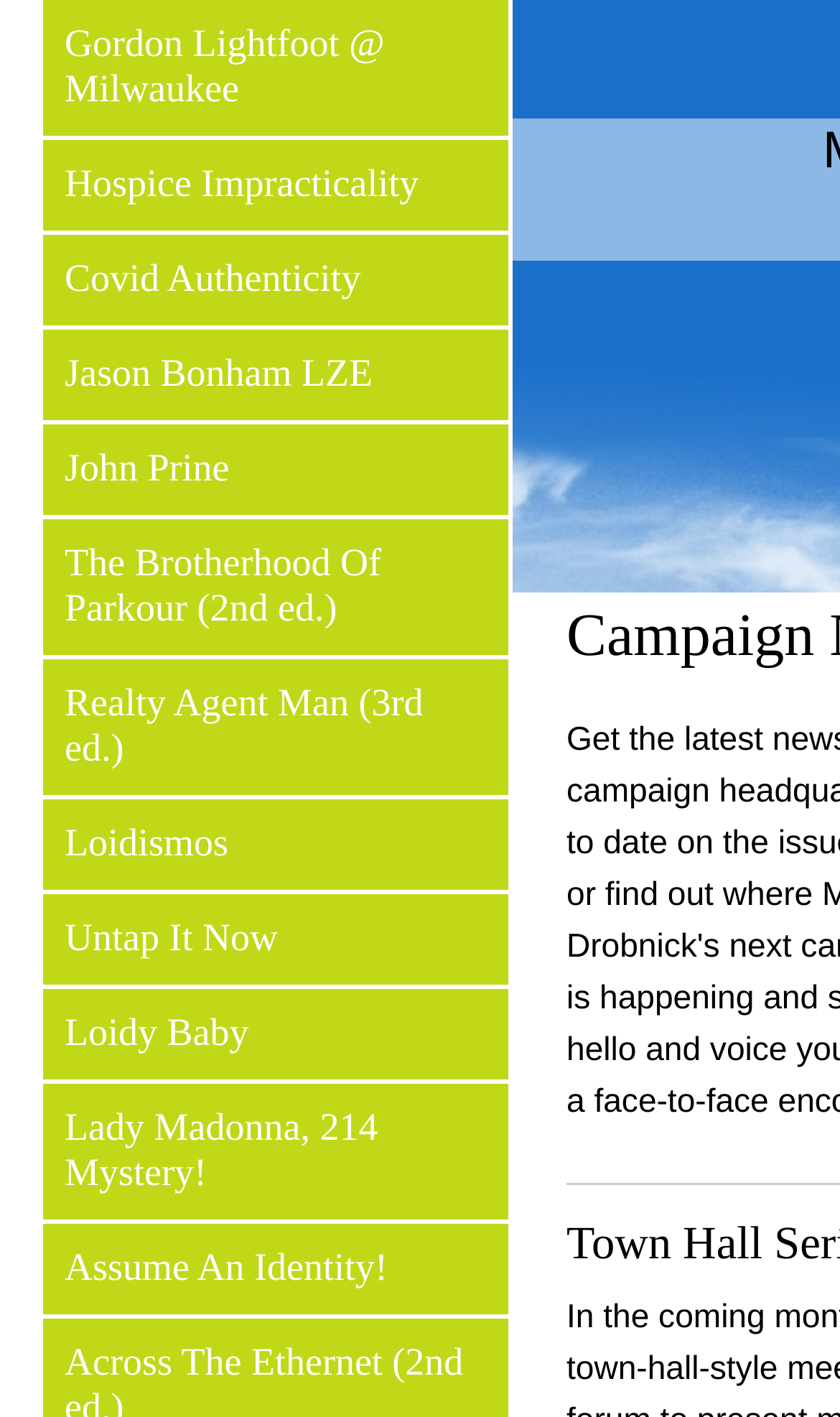Please determine the bounding box coordinates for the element that should be clicked to follow these instructions: "visit Gordon Lightfoot @ Milwaukee".

[0.051, 0.0, 0.605, 0.096]